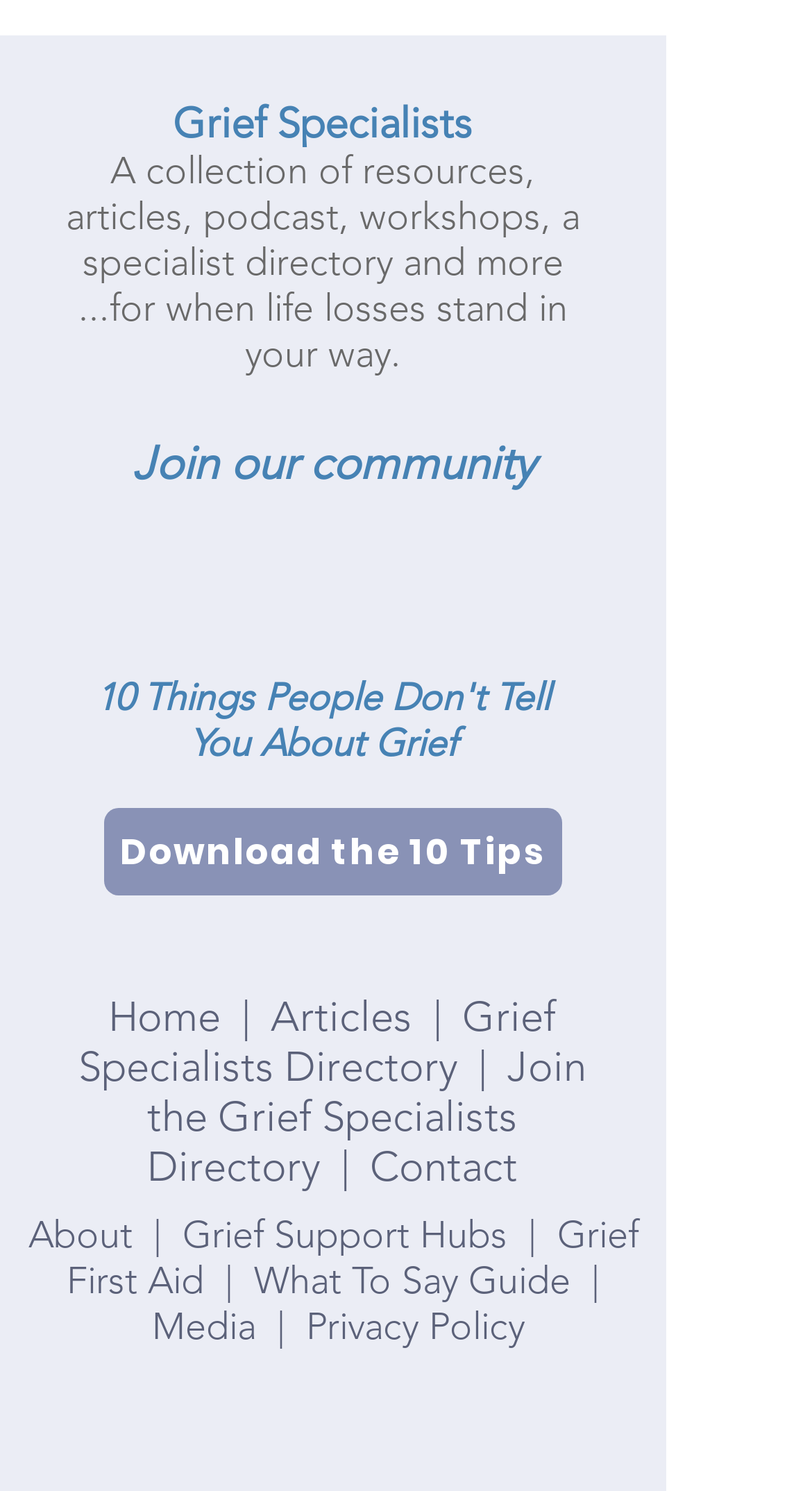Provide the bounding box for the UI element matching this description: "Grief Specialists Directory".

[0.096, 0.664, 0.685, 0.732]